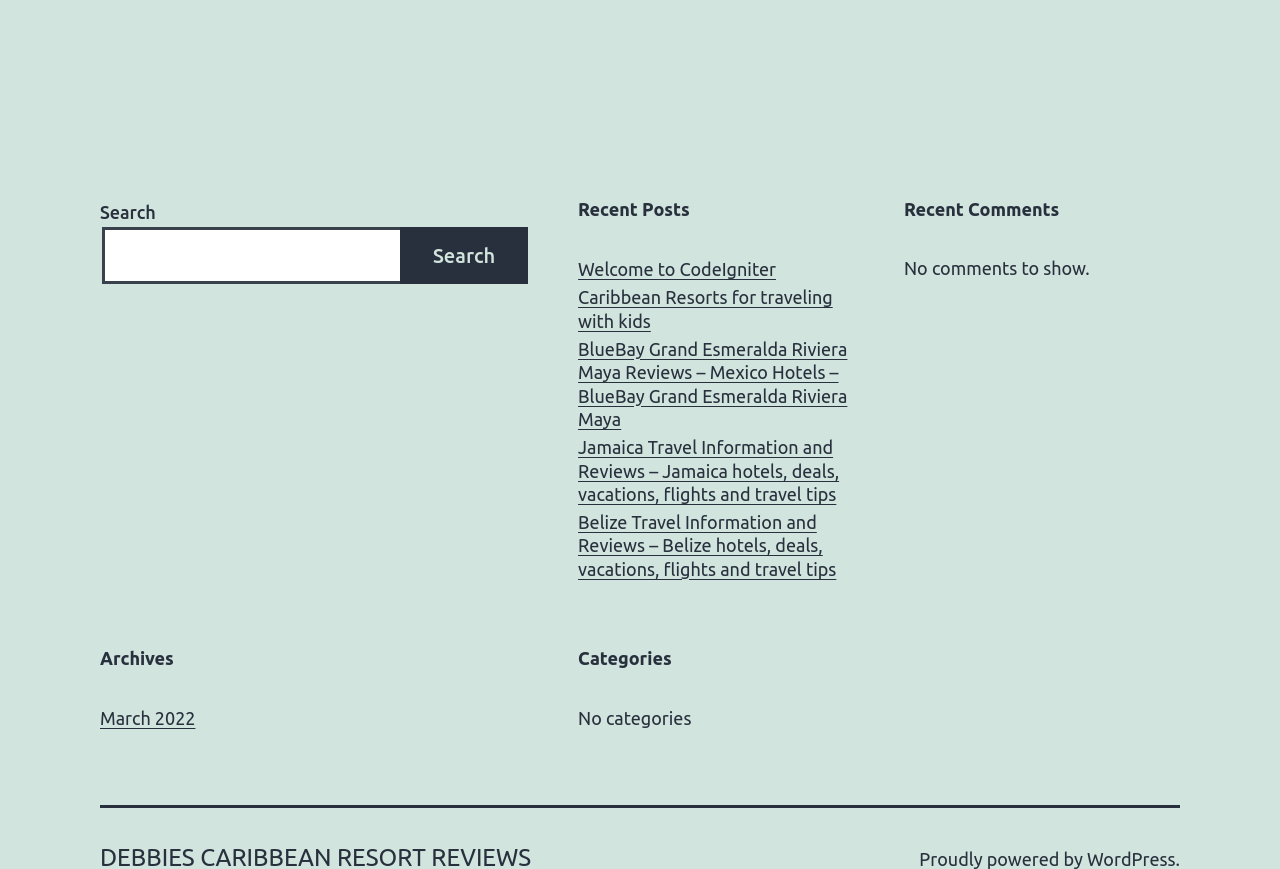Bounding box coordinates must be specified in the format (top-left x, top-left y, bottom-right x, bottom-right y). All values should be floating point numbers between 0 and 1. What are the bounding box coordinates of the UI element described as: March 2022

[0.078, 0.815, 0.153, 0.838]